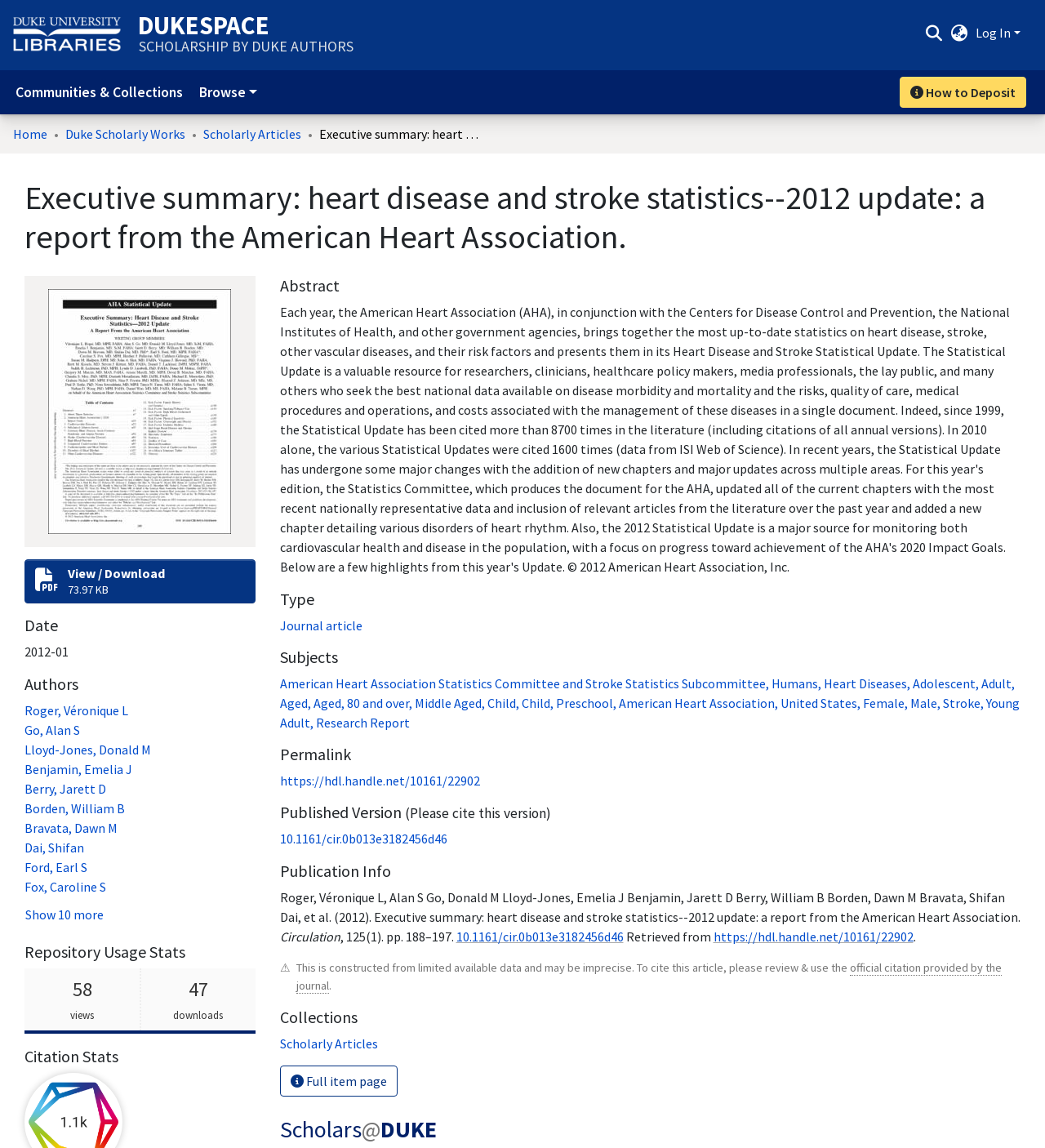How many views and downloads are listed?
Based on the image, provide a one-word or brief-phrase response.

58 views 47 downloads